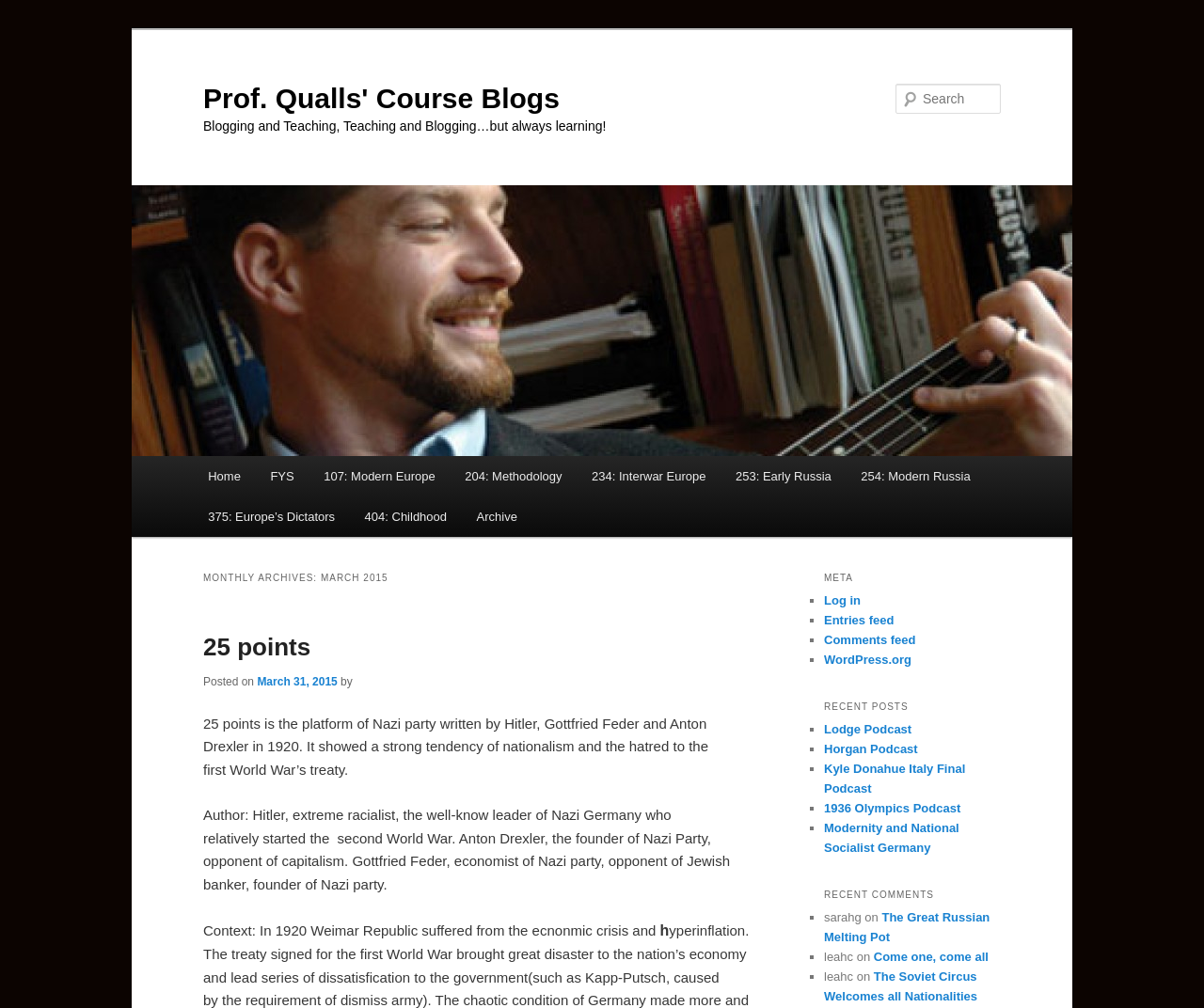Please identify the bounding box coordinates for the region that you need to click to follow this instruction: "Search for a keyword".

[0.744, 0.083, 0.831, 0.113]